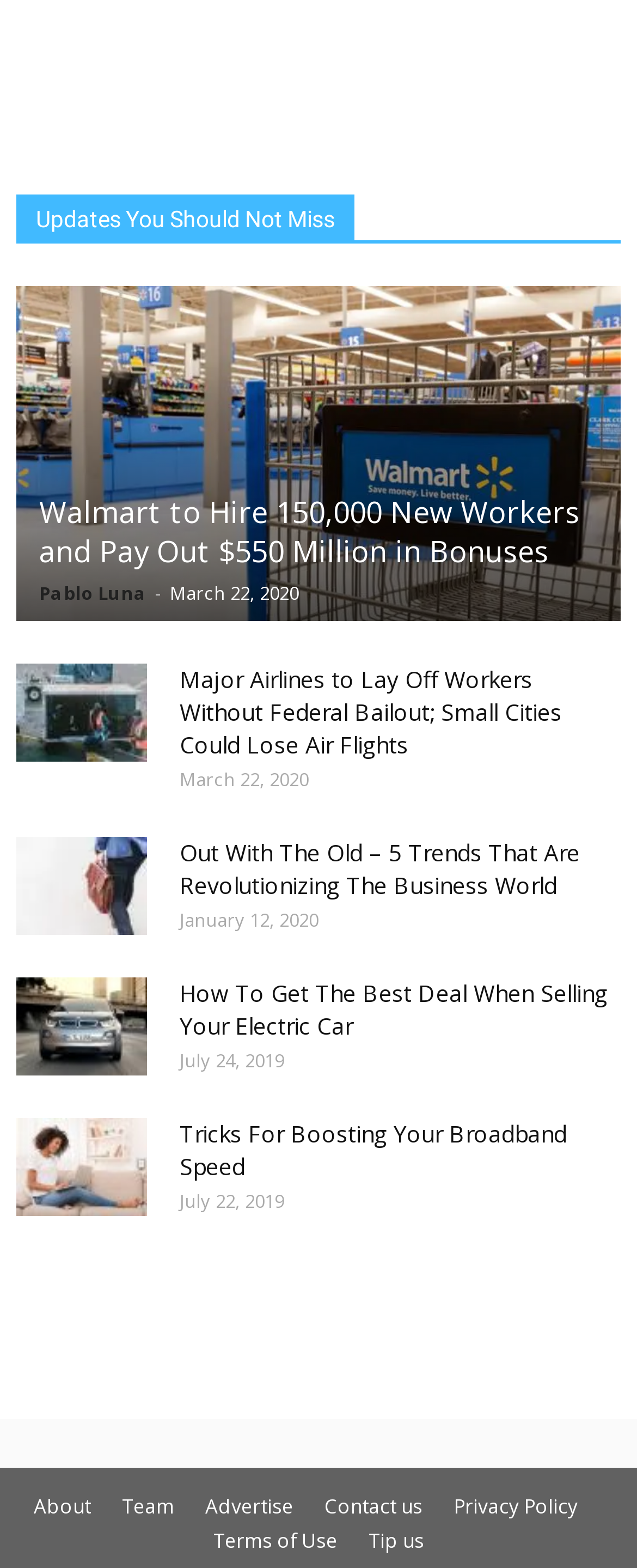Please provide a one-word or phrase answer to the question: 
How many links are there in the footer section?

6